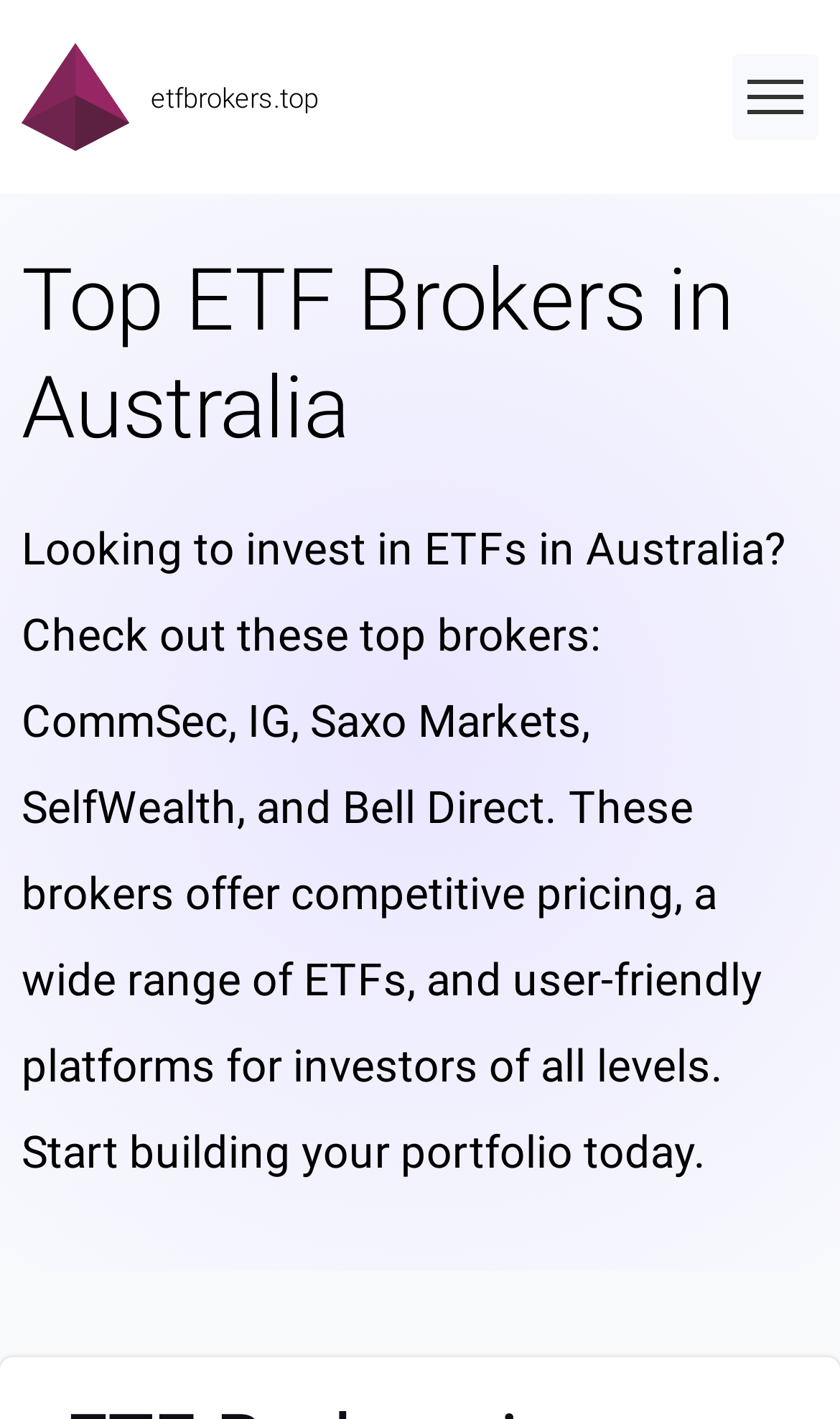Give the bounding box coordinates for the element described by: "parent_node: etfbrokers.top".

[0.872, 0.038, 0.974, 0.099]